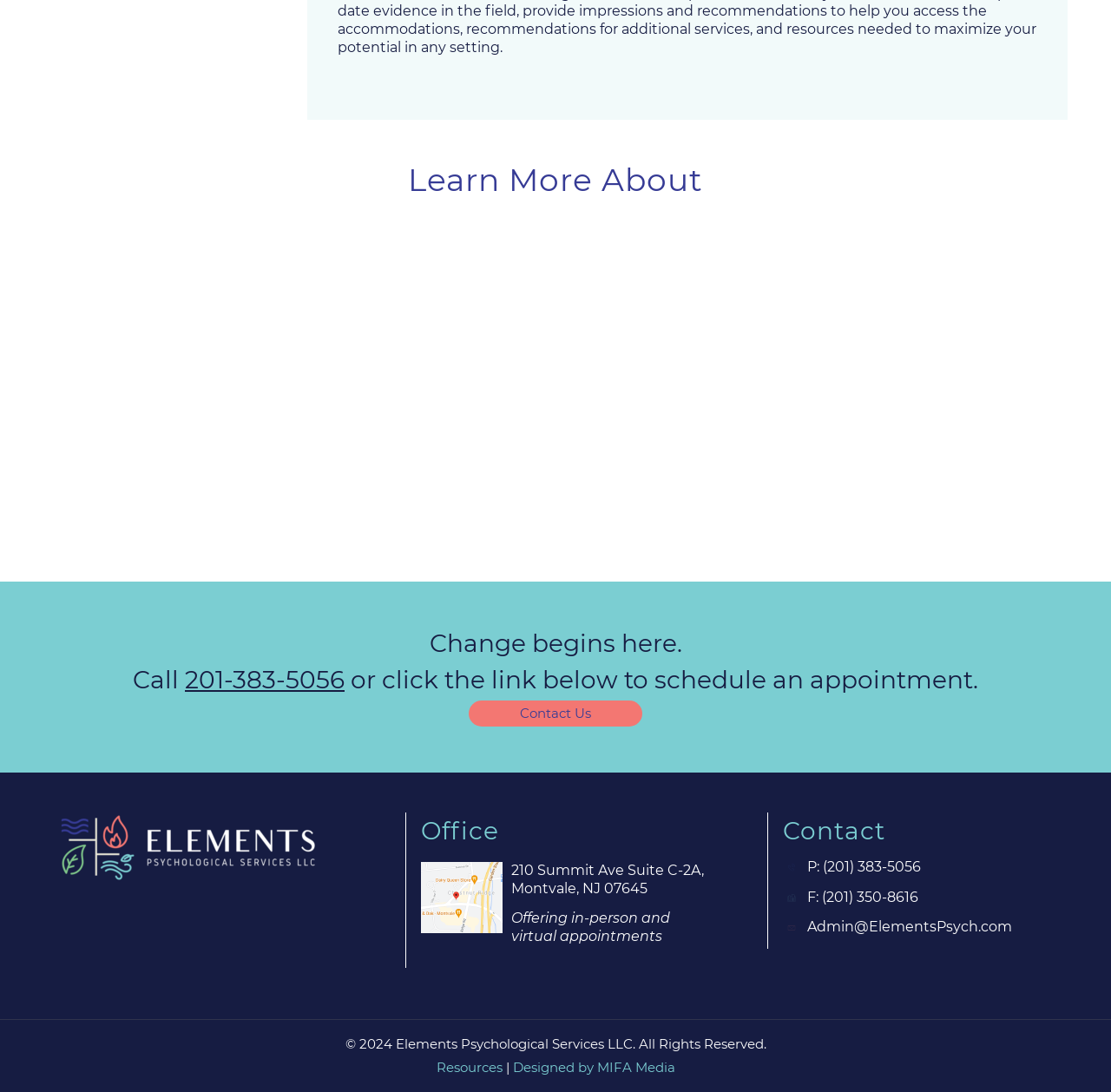Could you find the bounding box coordinates of the clickable area to complete this instruction: "Learn more about NEUROPSYCHOLOGICAL ASSESSMENTS"?

[0.251, 0.357, 0.472, 0.424]